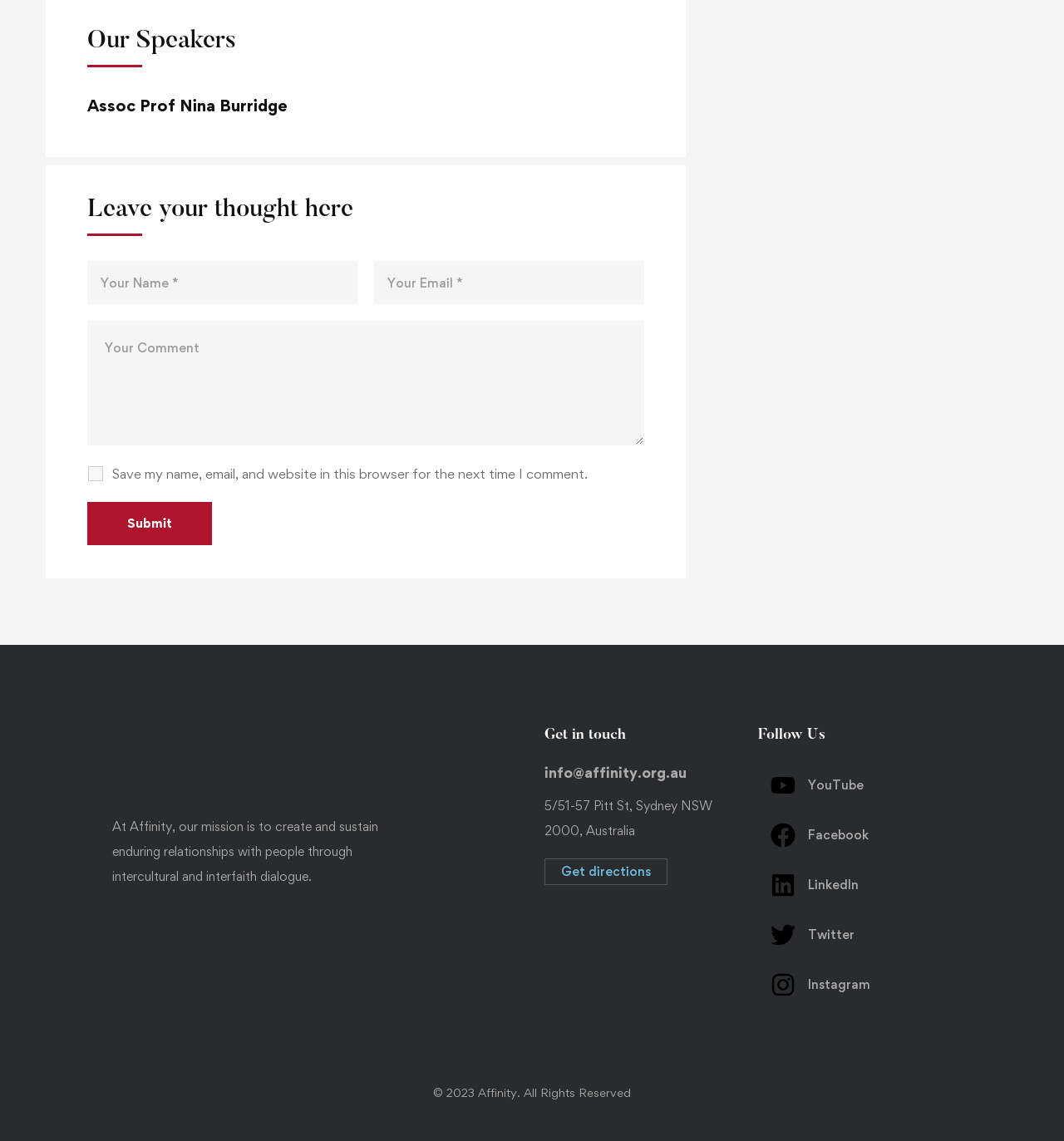How can I contact Affinity?
Please provide an in-depth and detailed response to the question.

The webpage provides an email address 'info@affinity.org.au' and a 'Get directions' button, which suggests that I can contact Affinity through email or get directions to their physical location.